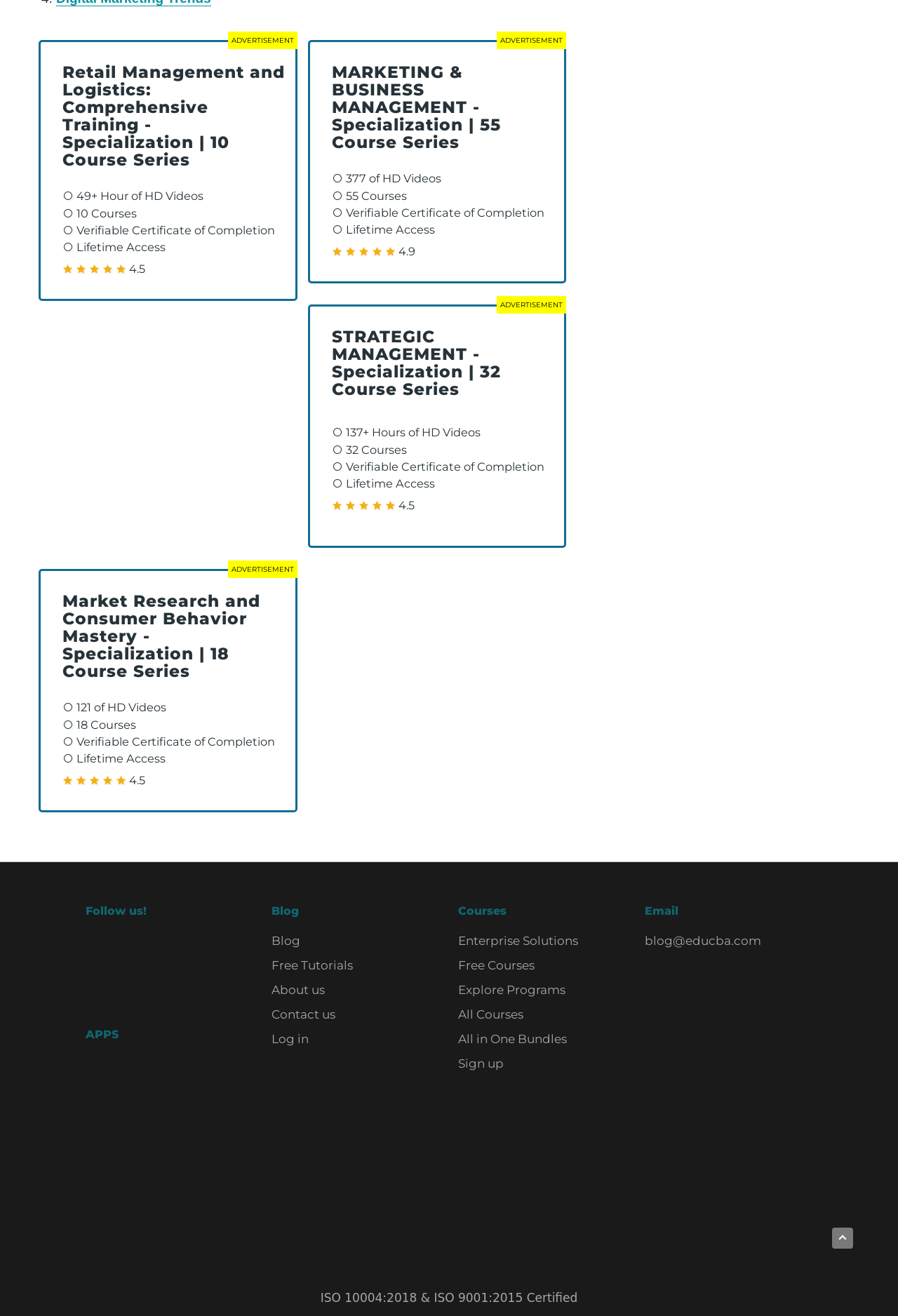Using the format (top-left x, top-left y, bottom-right x, bottom-right y), provide the bounding box coordinates for the described UI element. All values should be floating point numbers between 0 and 1: Contact us

[0.303, 0.766, 0.374, 0.776]